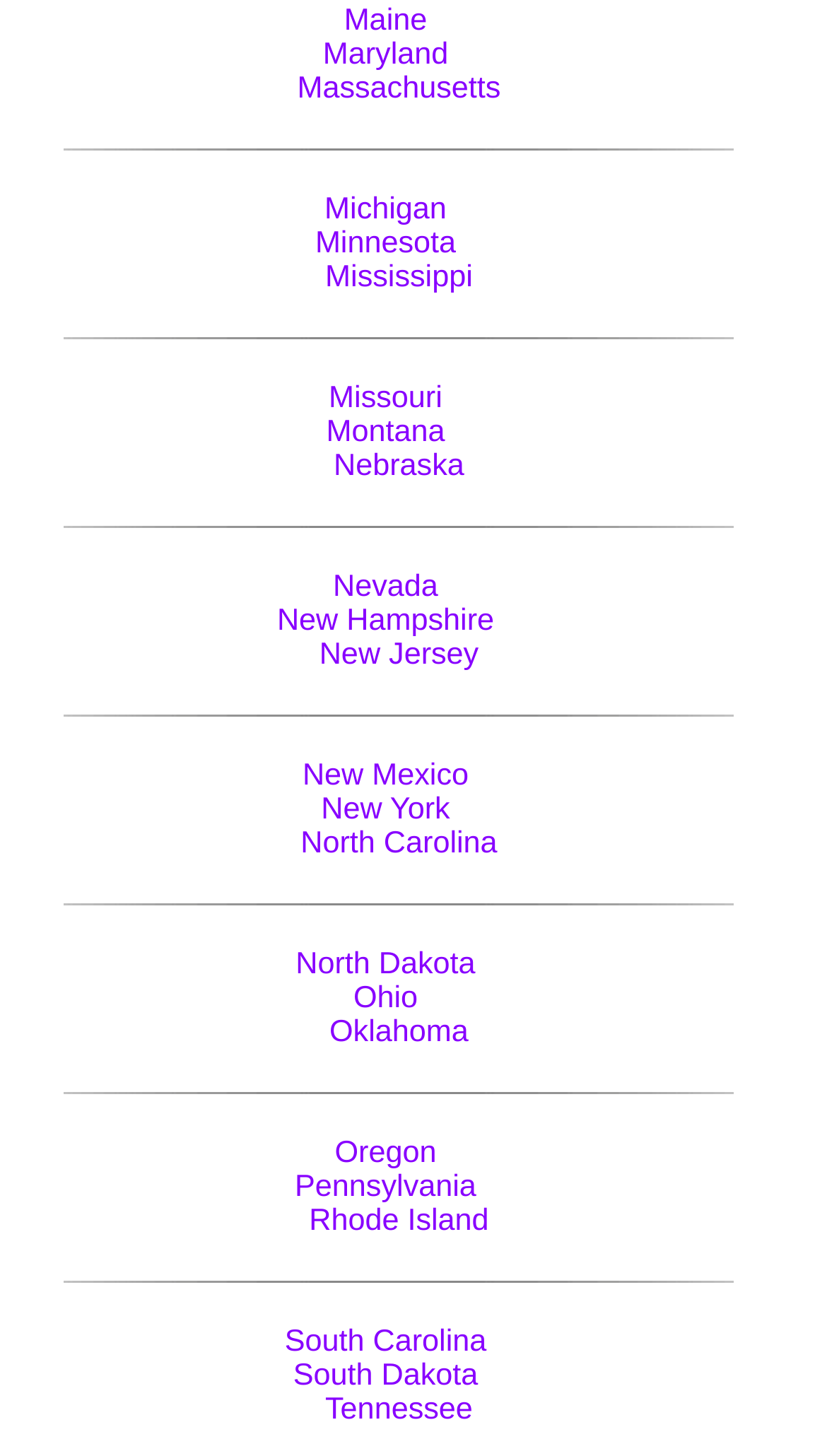Could you provide the bounding box coordinates for the portion of the screen to click to complete this instruction: "explore Michigan"?

[0.392, 0.133, 0.54, 0.156]